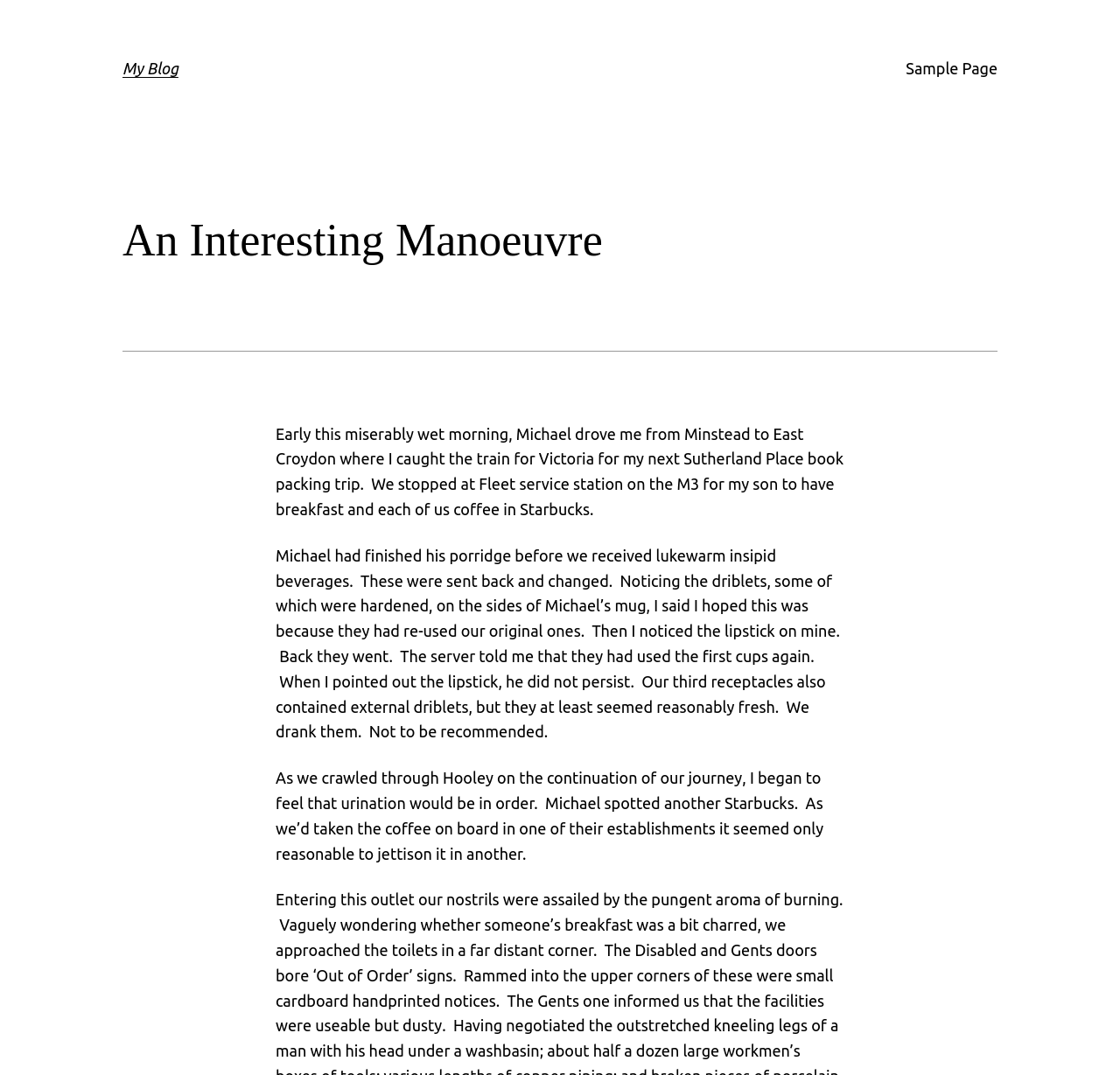Refer to the image and provide a thorough answer to this question:
Where did the author catch the train?

The author mentions in the blog post that they were driven to East Croydon, where they caught the train for Victoria. This information can be found in the first paragraph of the blog post.